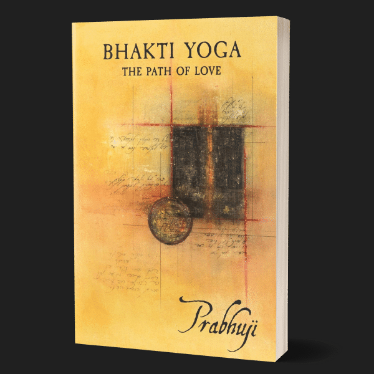Analyze the image and describe all the key elements you observe.

The image features the book cover for "Bhakti Yoga: The Path of Love" by Prabhuji. The cover design showcases a warm, golden background with abstract elements, including a circular shape and handwritten text, suggesting a blend of spirituality and artistic expression. The book title is prominently displayed at the top in bold lettering, while the author's name, Prabhuji, is elegantly inscribed at the bottom, adding a personal touch. This publication delves into the essence of Bhakti yoga, a spiritual path emphasizing devotion and love, reflecting the transformative journey explored within its pages.